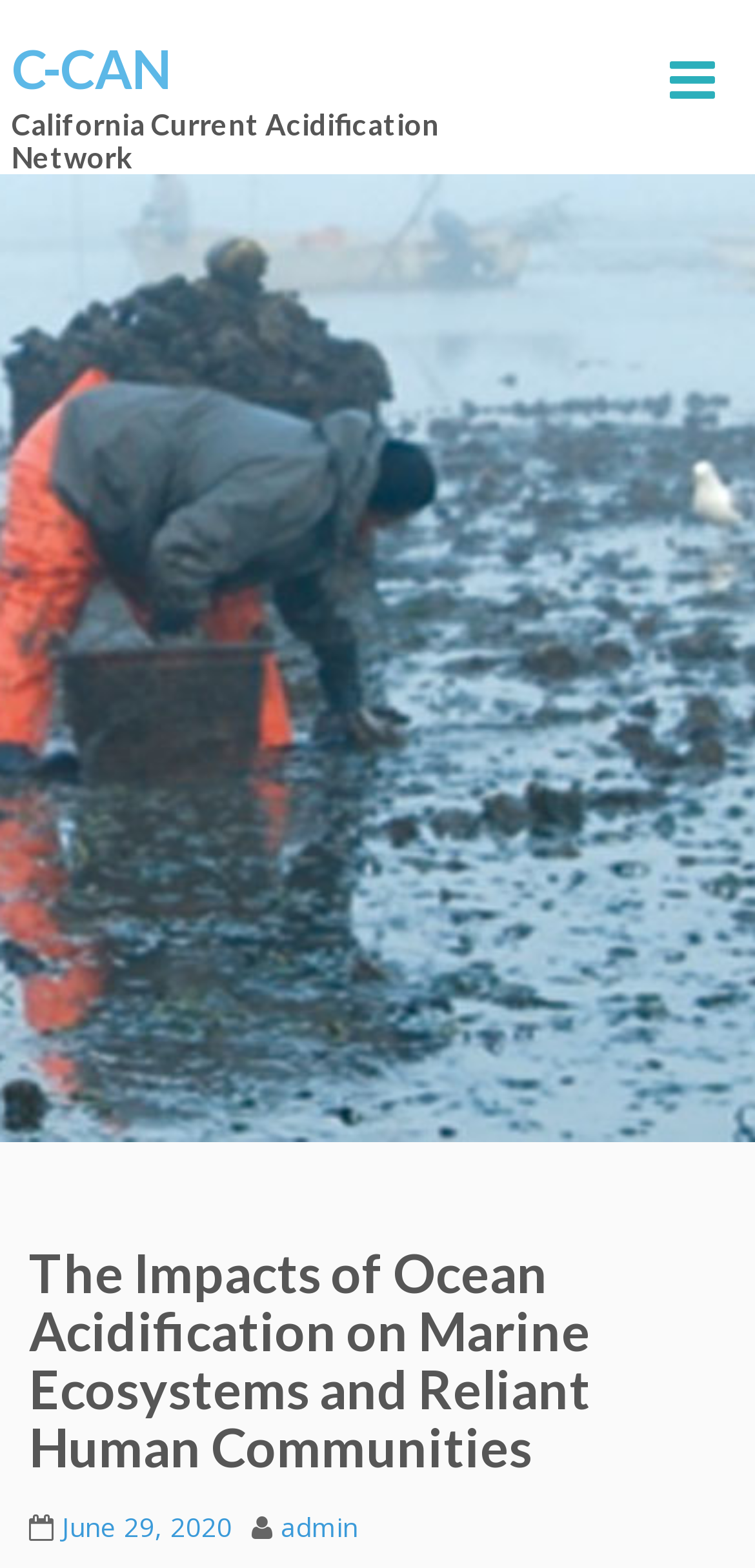Use a single word or phrase to answer this question: 
What is the author of the latest article?

admin